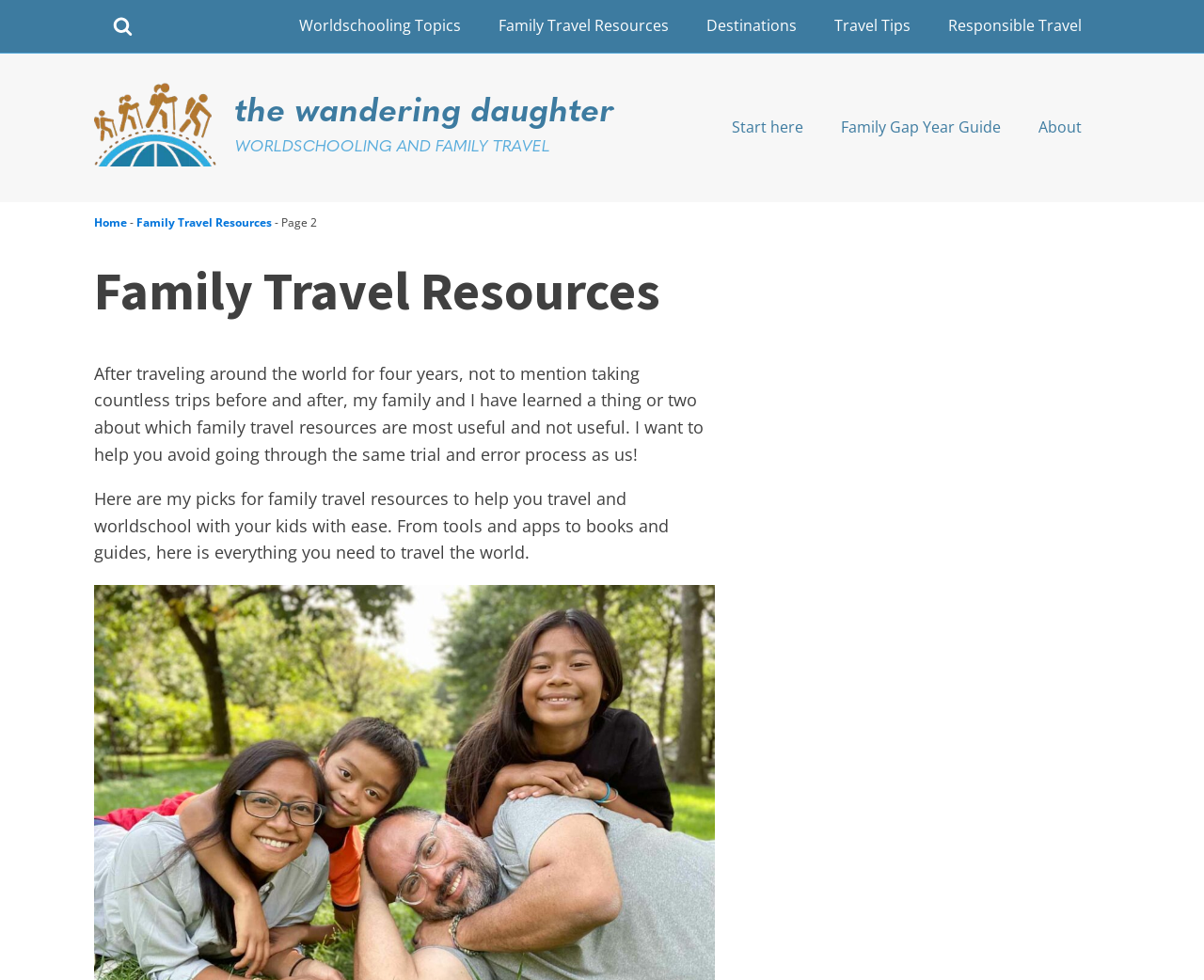Identify the bounding box coordinates of the region I need to click to complete this instruction: "Click on Worldschooling Topics".

[0.233, 0.01, 0.398, 0.044]